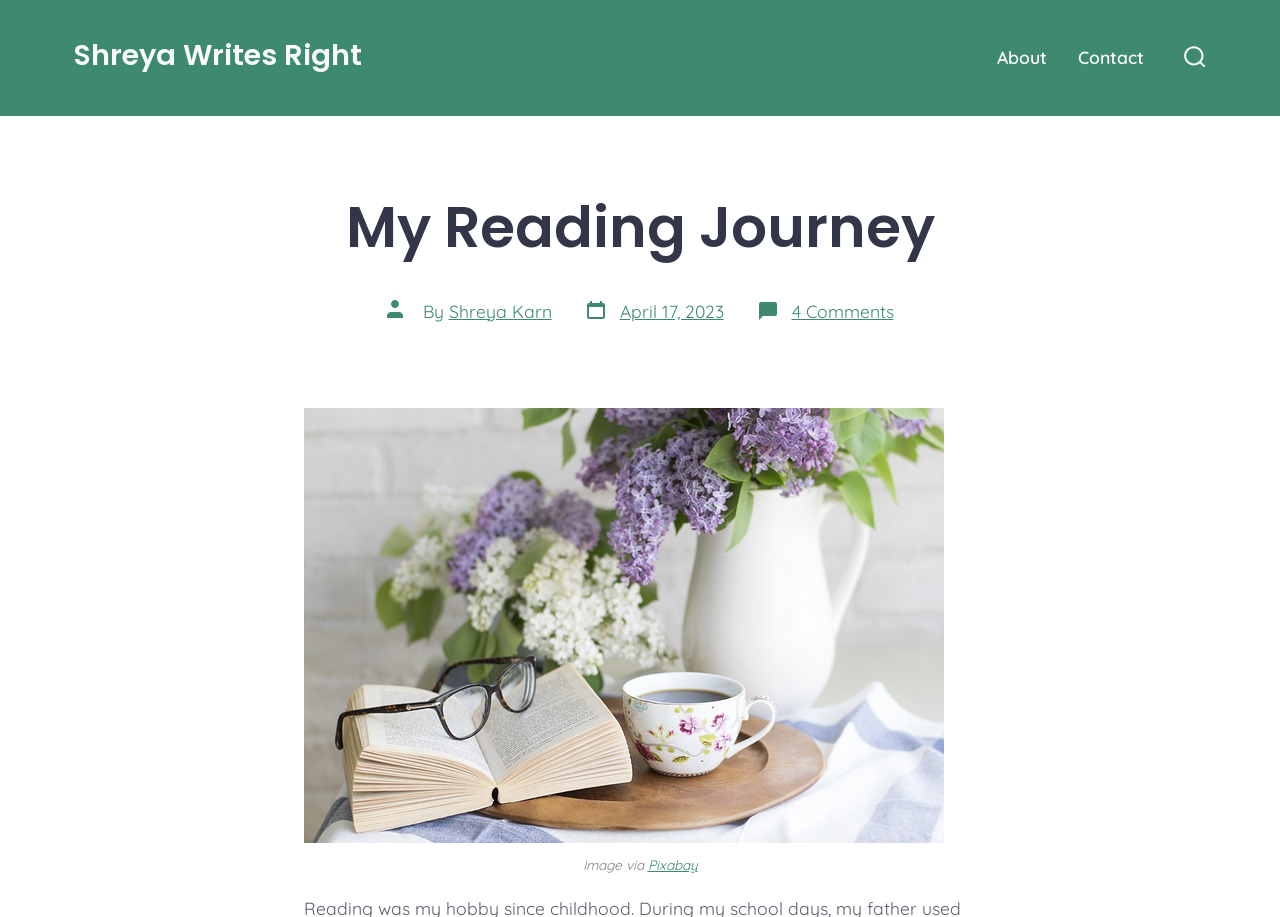Please identify the coordinates of the bounding box for the clickable region that will accomplish this instruction: "Go to About page".

[0.779, 0.046, 0.818, 0.08]